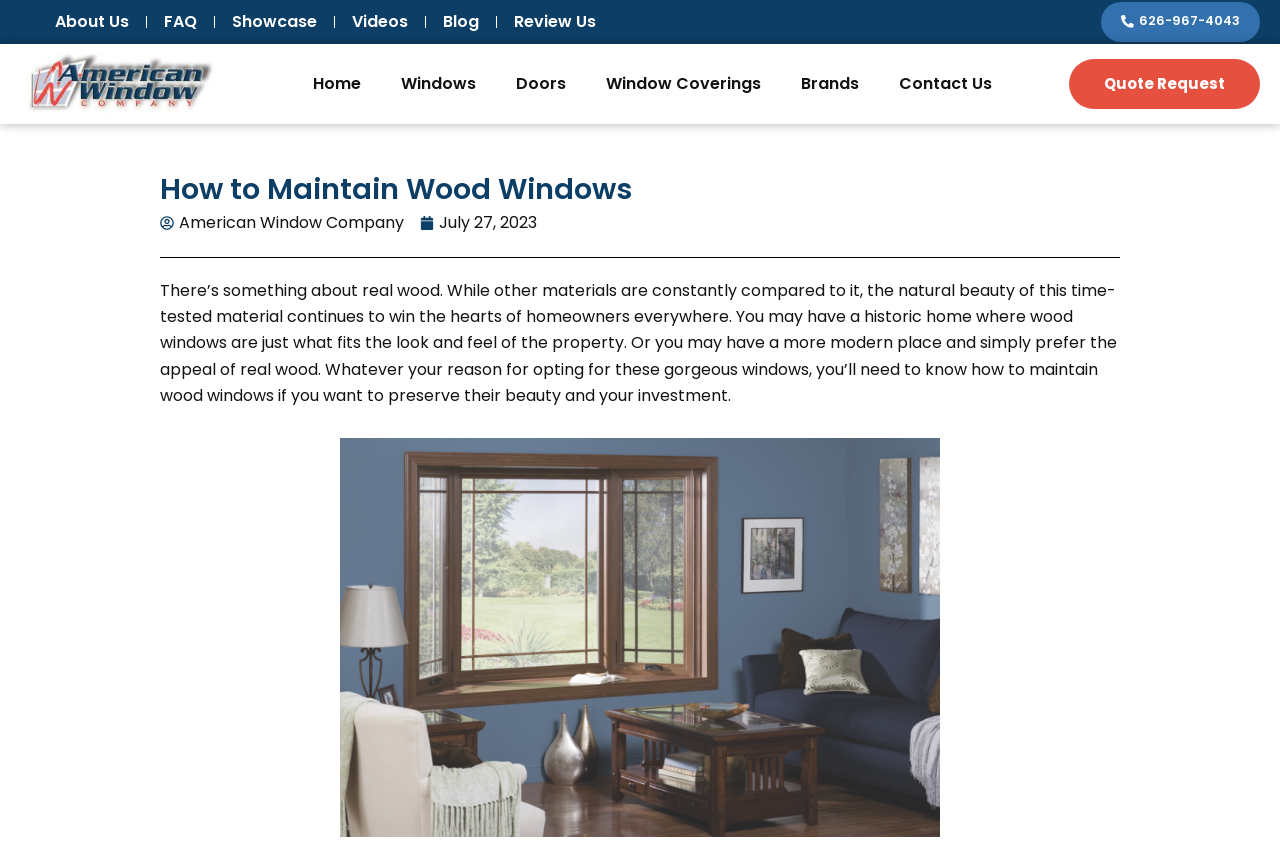Articulate a complete and detailed caption of the webpage elements.

The webpage is about maintaining wood windows, with a focus on preserving their beauty and investment. At the top left, there is a logo image, accompanied by a navigation menu with links to "About Us", "FAQ", "Showcase", "Videos", "Blog", and "Review Us". To the right of the logo, there is a phone number "626-967-4043" displayed prominently. 

Below the navigation menu, there is a secondary menu with links to "Home", "Windows", "Doors", "Window Coverings", "Brands", and "Contact Us". On the right side of this menu, there is a "Quote Request" link. 

The main content of the webpage starts with a heading "How to Maintain Wood Windows", followed by a link to "American Window Company" and a date "July 27, 2023". Below this, there is a paragraph of text that discusses the natural beauty of wood and the importance of maintaining wood windows to preserve their beauty and investment. 

To the right of the text, there is an image of a Milgard wood window in a living room, which takes up a significant portion of the page. Overall, the webpage has a clean and organized layout, with a focus on providing information about wood window maintenance.